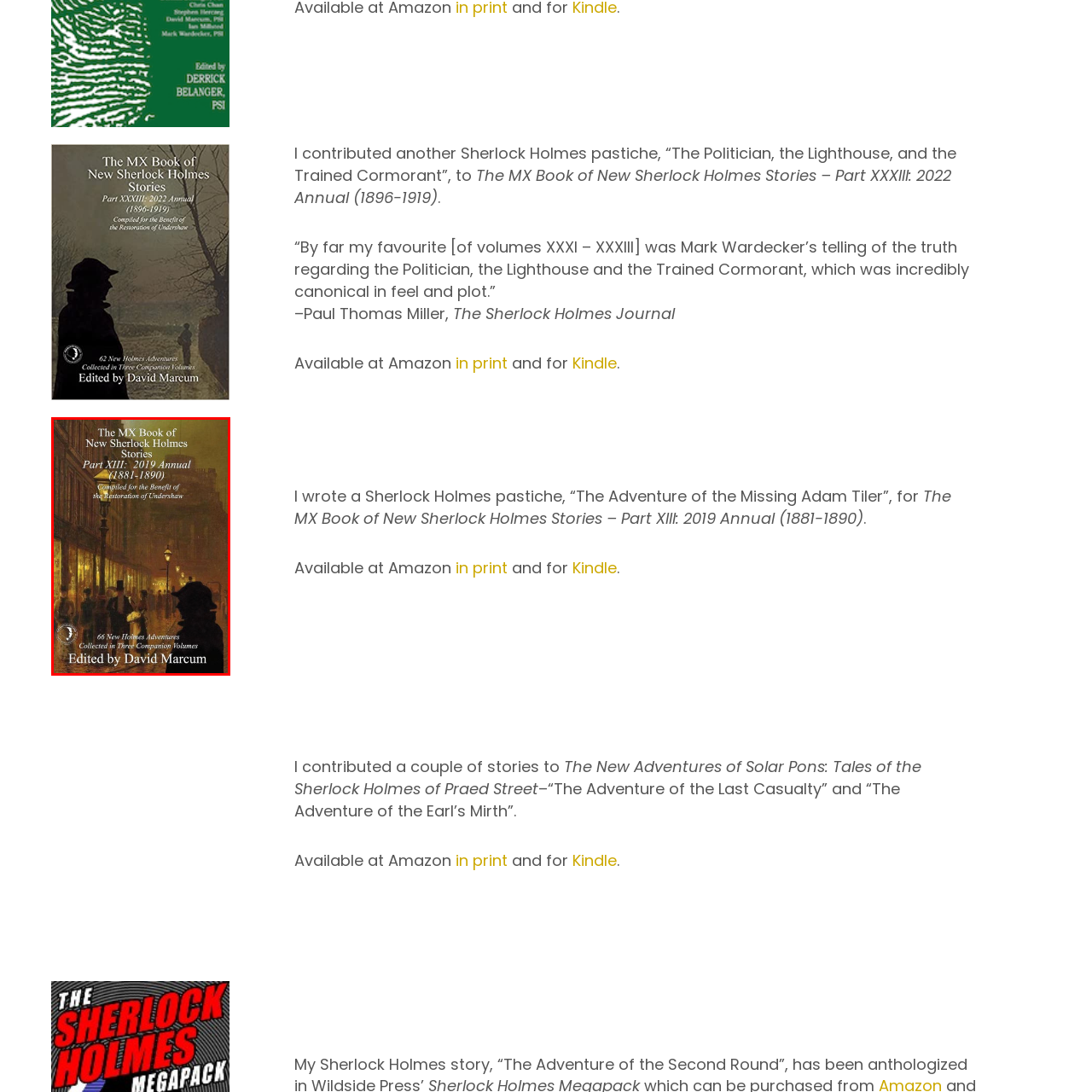Examine the image indicated by the red box and respond with a single word or phrase to the following question:
What is the title of the book featured on the cover?

The MX Book of New Sherlock Holmes Stories – Part XIII: 2019 Annual (1881-1890)